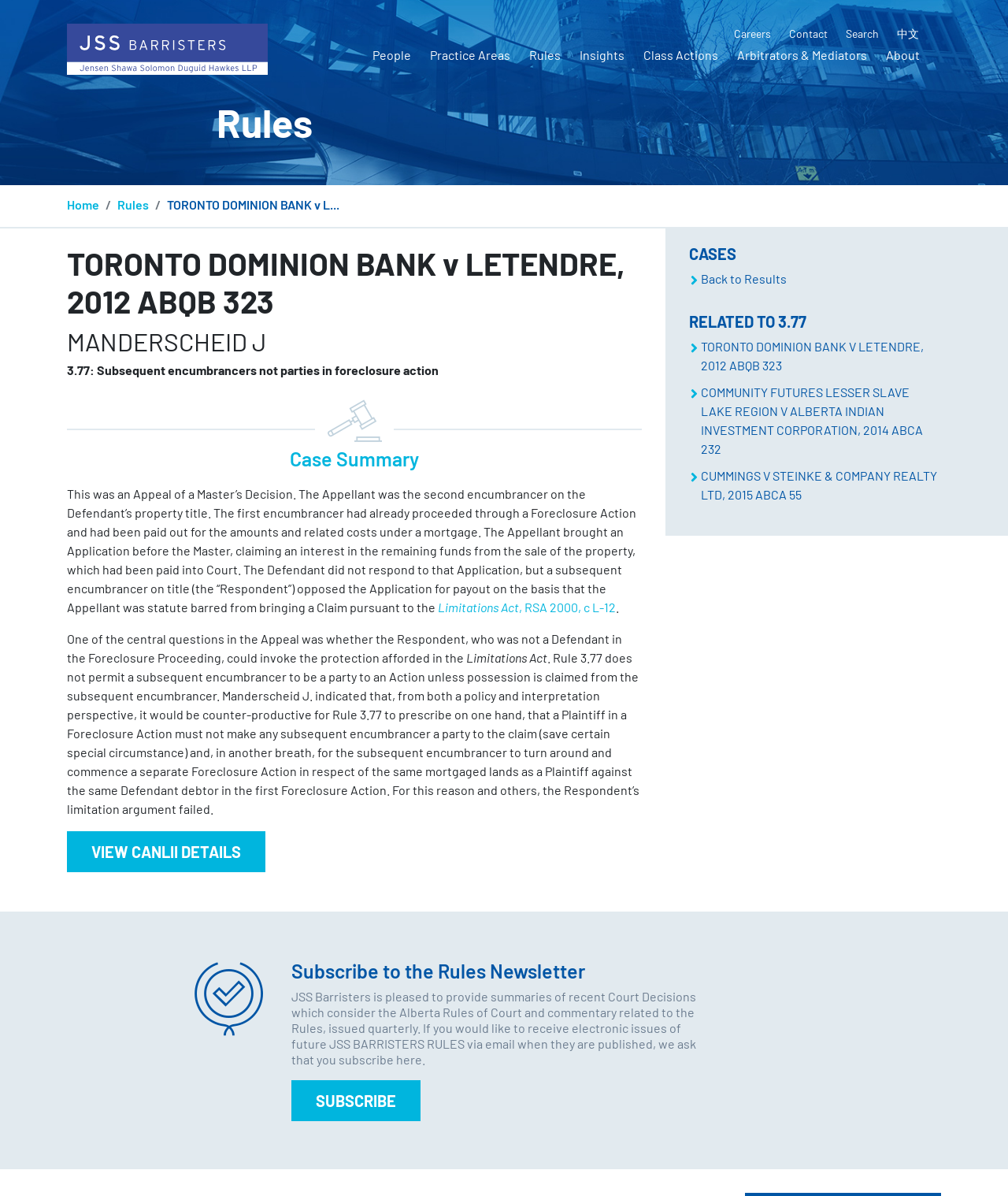Please identify the bounding box coordinates of the area I need to click to accomplish the following instruction: "Go to the 'Home' page".

[0.066, 0.165, 0.098, 0.177]